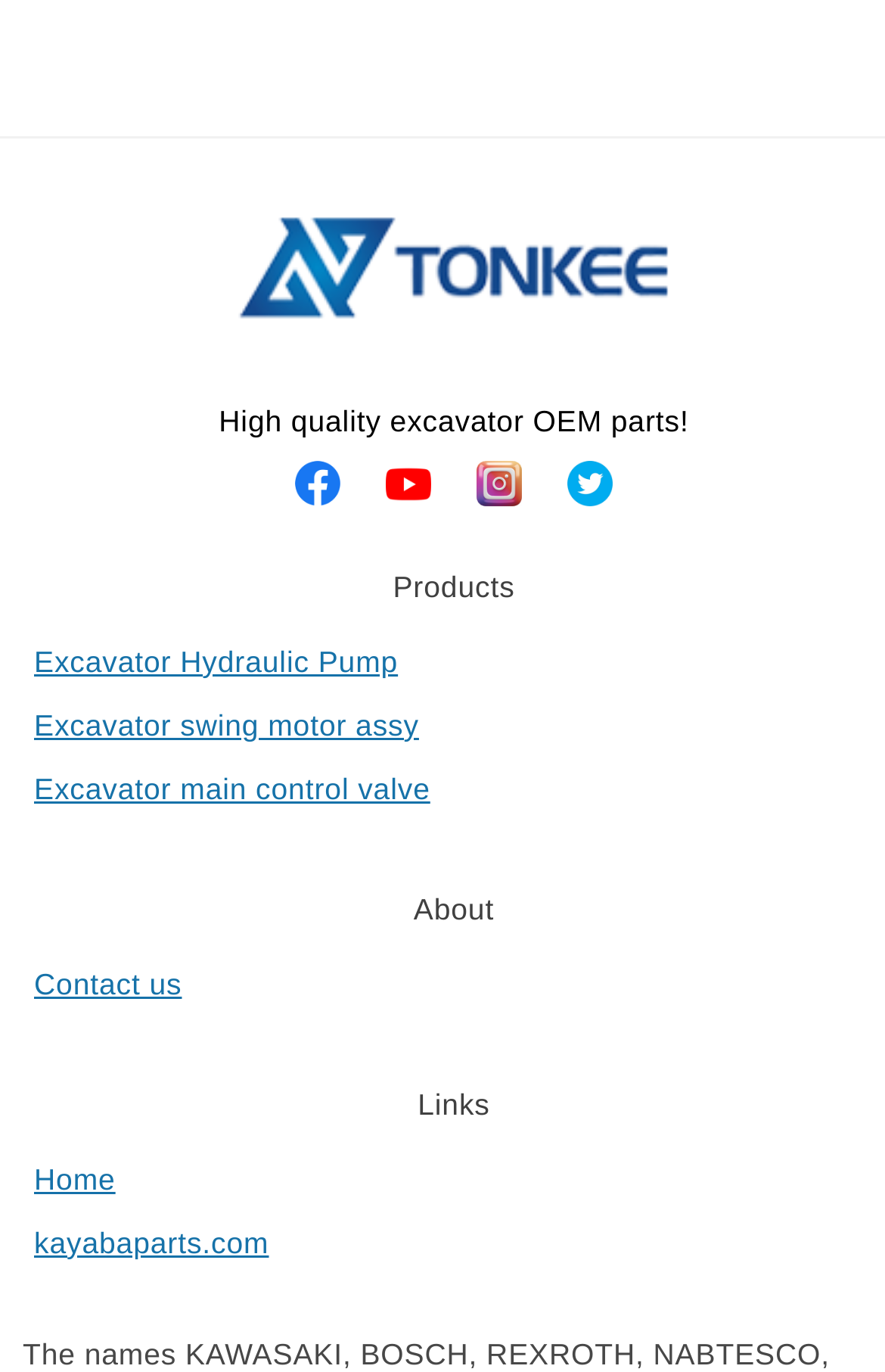How many social media icons are there?
Please respond to the question with a detailed and well-explained answer.

I counted the number of social media icons by looking at the images with descriptions 'facebook', 'youtube', 'instagram', and 'twitter'.